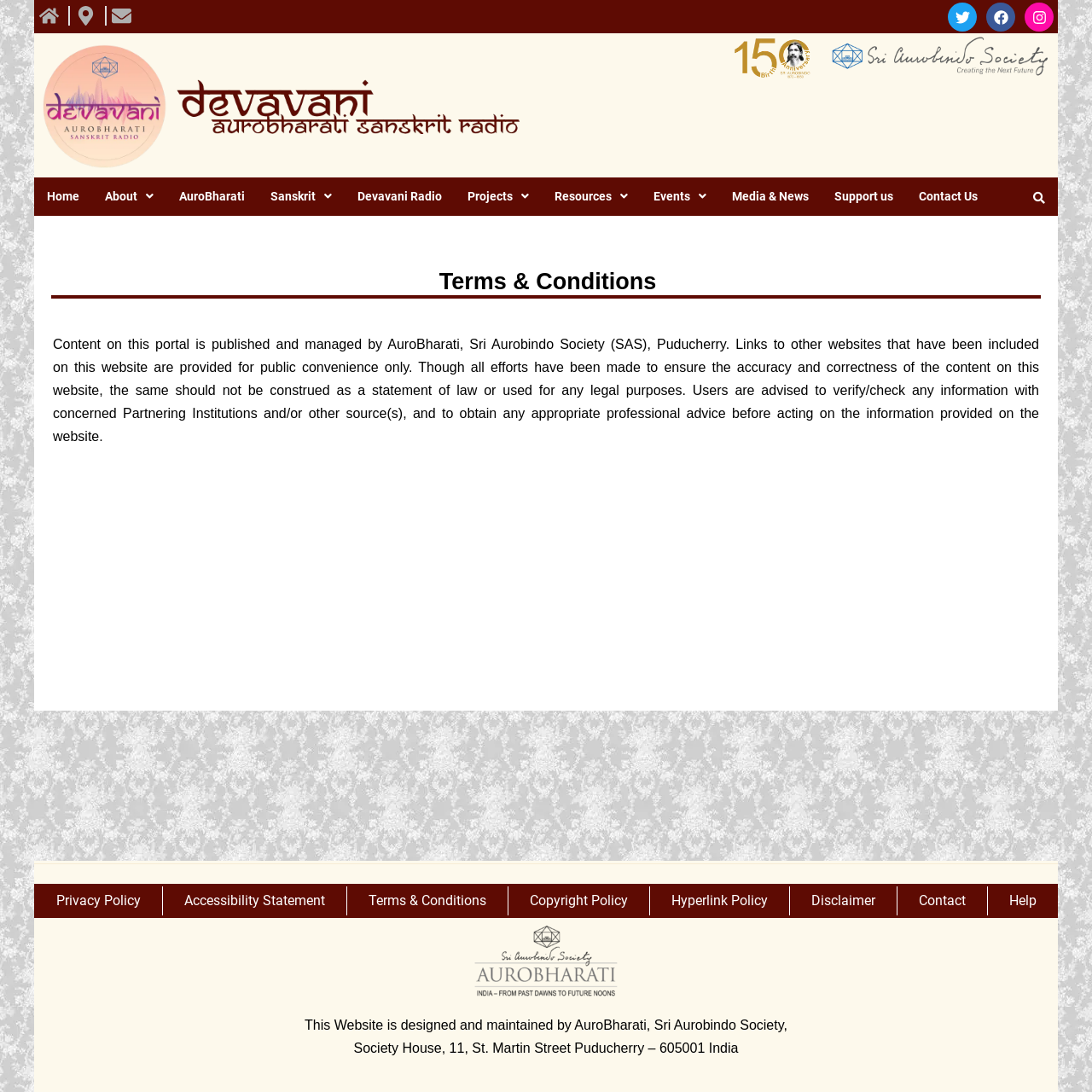Find the bounding box coordinates of the element you need to click on to perform this action: 'Follow on Twitter'. The coordinates should be represented by four float values between 0 and 1, in the format [left, top, right, bottom].

[0.868, 0.002, 0.895, 0.029]